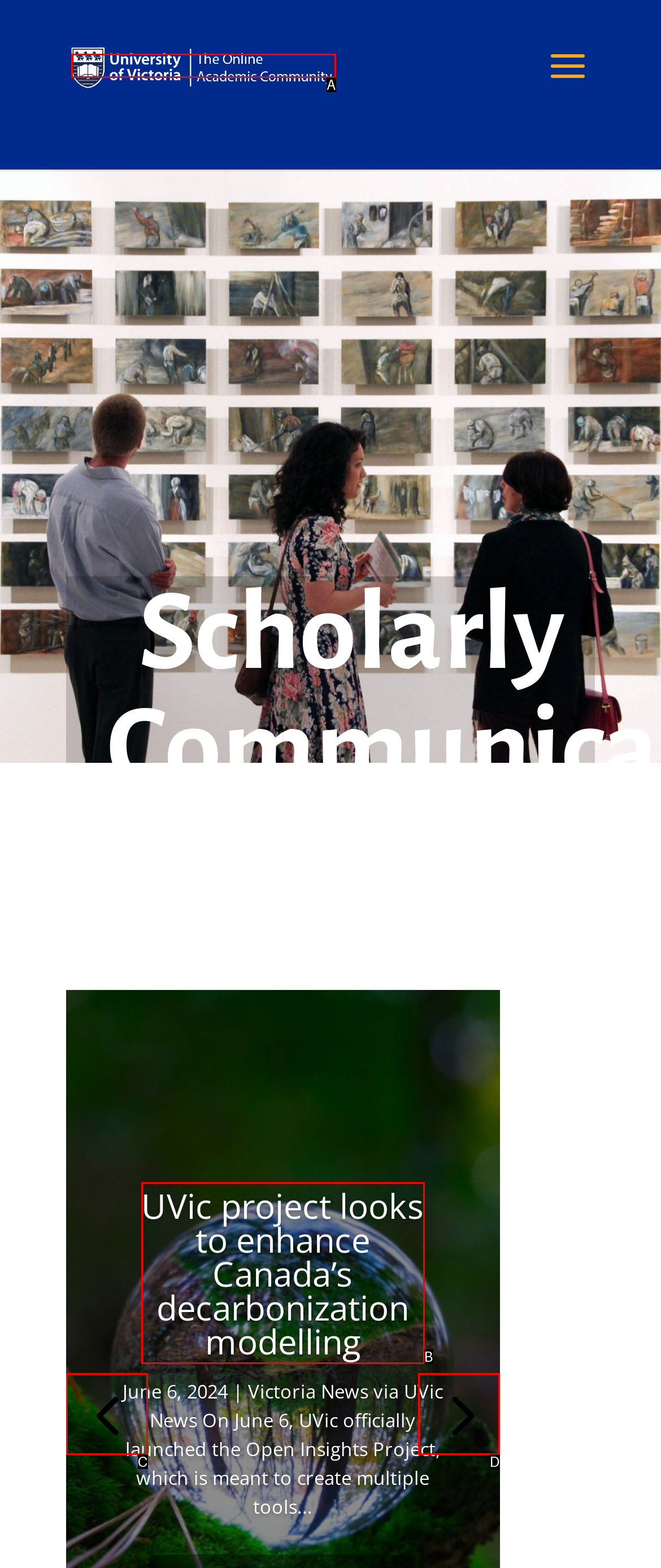Which option best describes: alt="Scholarly Communication @ UVic"
Respond with the letter of the appropriate choice.

A